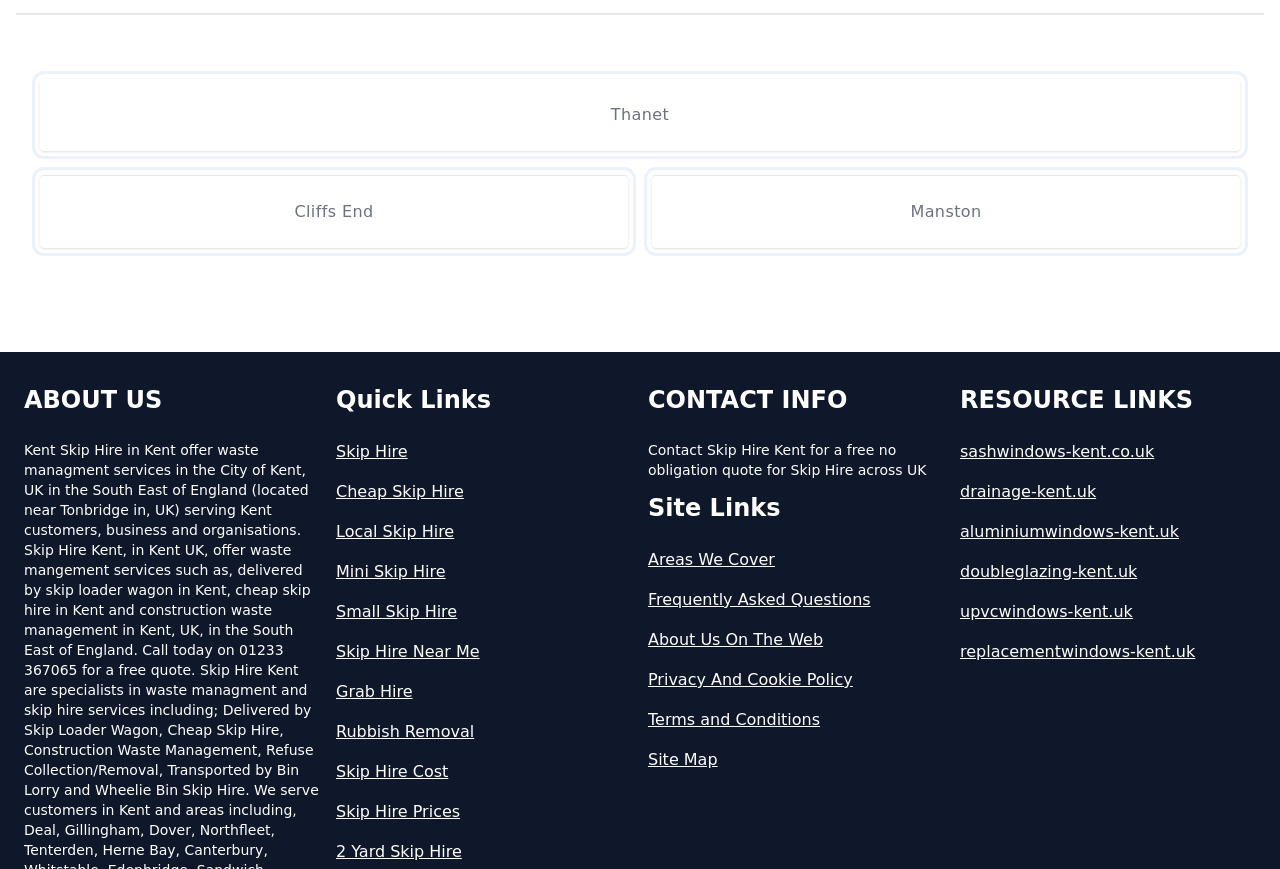How can users contact the skip hire service?
Use the image to answer the question with a single word or phrase.

Through a free quote